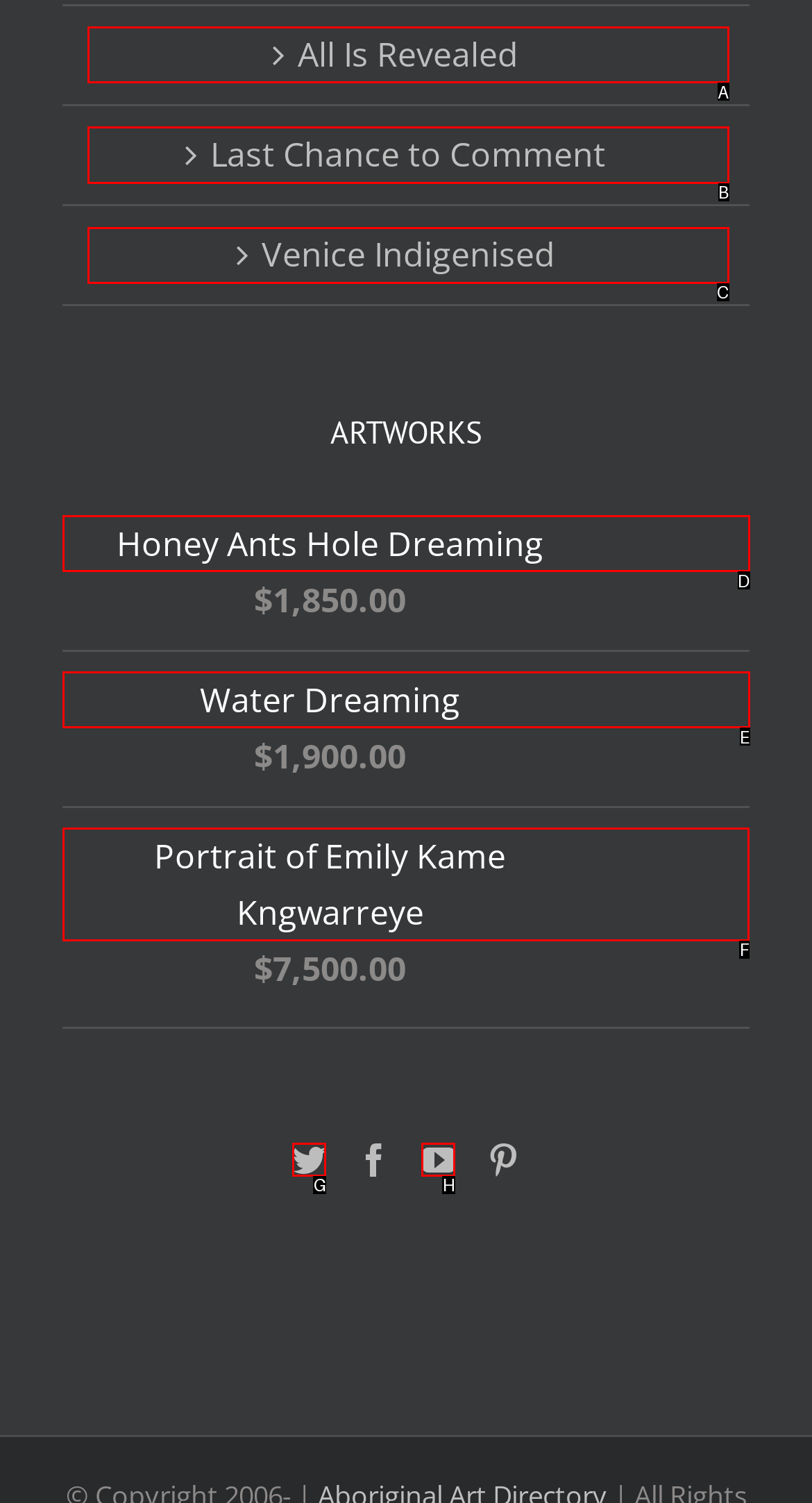Given the task: Explore the artwork Portrait of Emily Kame Kngwarreye, indicate which boxed UI element should be clicked. Provide your answer using the letter associated with the correct choice.

F